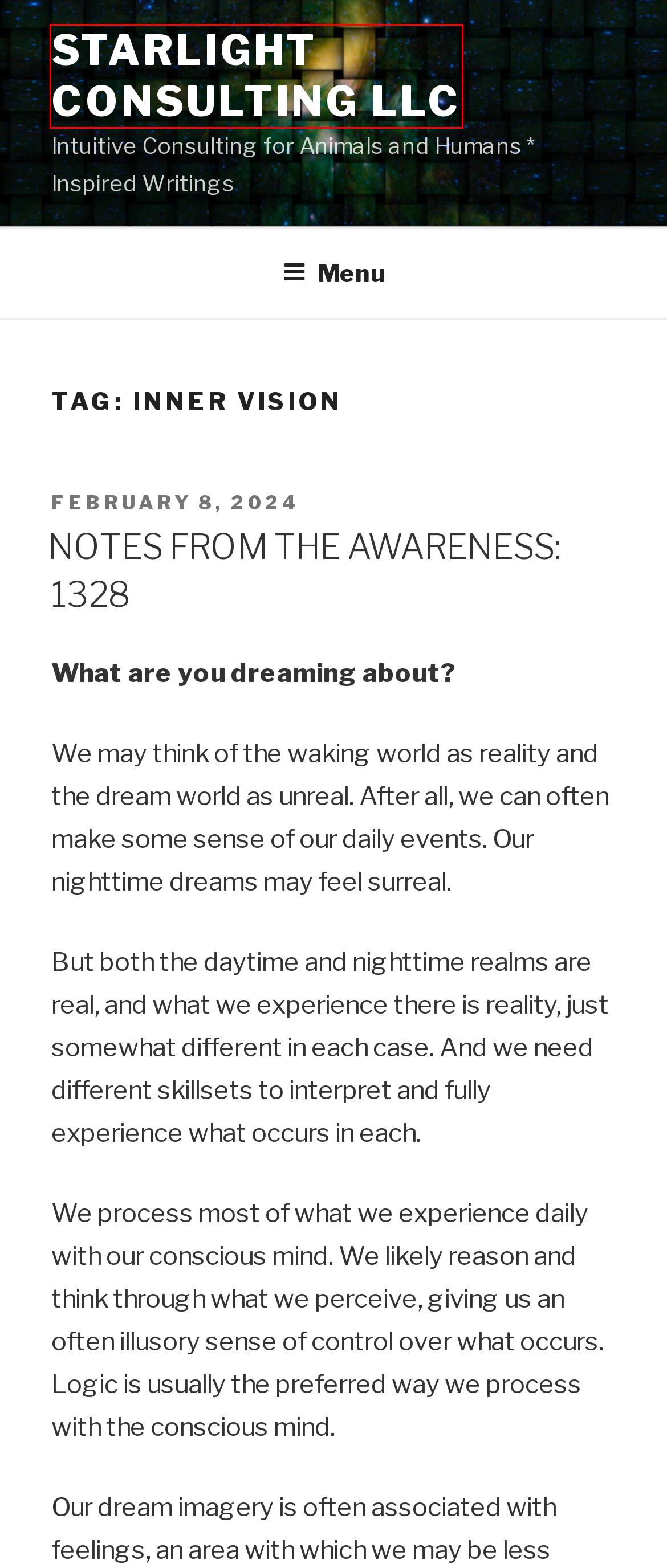You are given a screenshot depicting a webpage with a red bounding box around a UI element. Select the description that best corresponds to the new webpage after clicking the selected element. Here are the choices:
A. Blog Tool, Publishing Platform, and CMS – WordPress.org
B. Log In ‹ Starlight Consulting LLC — WordPress
C. Starlight Consulting LLC - Intuitive Consulting for Animals and Humans * Inspired Writings
D. inner vision Archives - Page 2 of 2 - Starlight Consulting LLC
E. NOTES FROM THE AWARENESS: 1420 - Starlight Consulting LLC
F. NOTES FROM THE AWARENESS: 1328 - Starlight Consulting LLC
G. Comments for Starlight Consulting LLC
H. NOTES FROM THE AWARENESS: 1419 - Starlight Consulting LLC

C